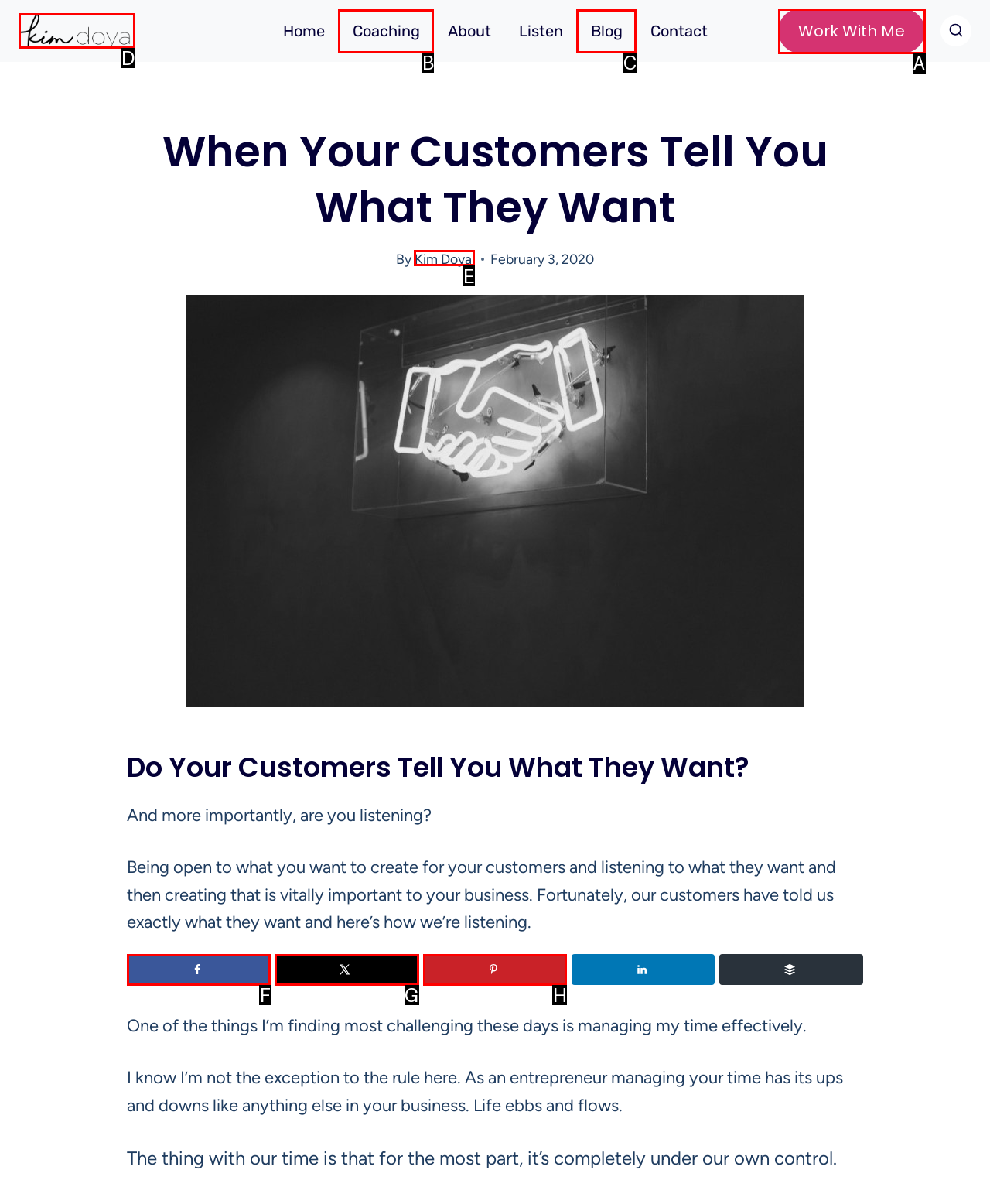Specify which element within the red bounding boxes should be clicked for this task: Read the article by Kim Doyal Respond with the letter of the correct option.

E